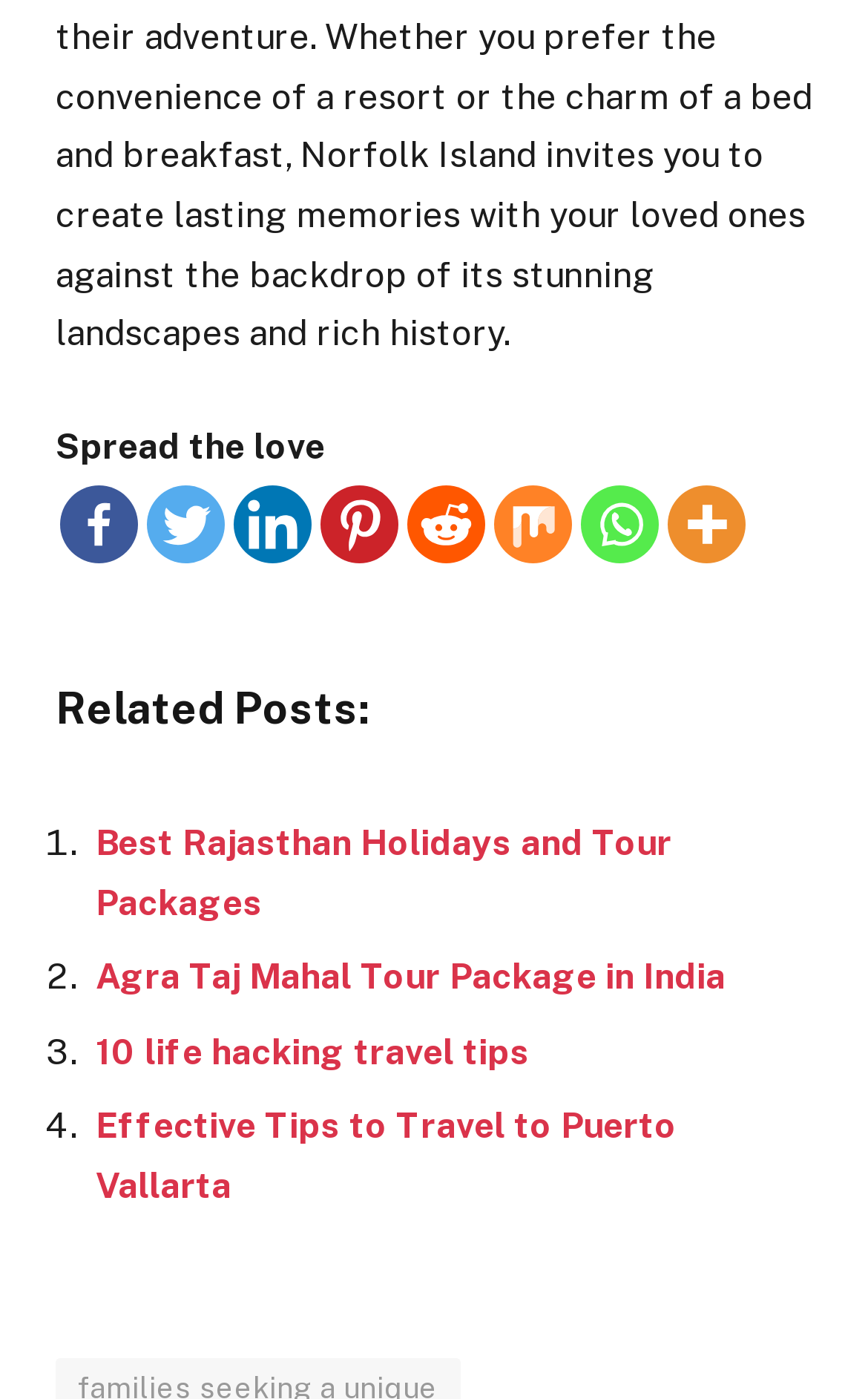What is the last related post about?
Based on the screenshot, provide a one-word or short-phrase response.

Travel to Puerto Vallarta